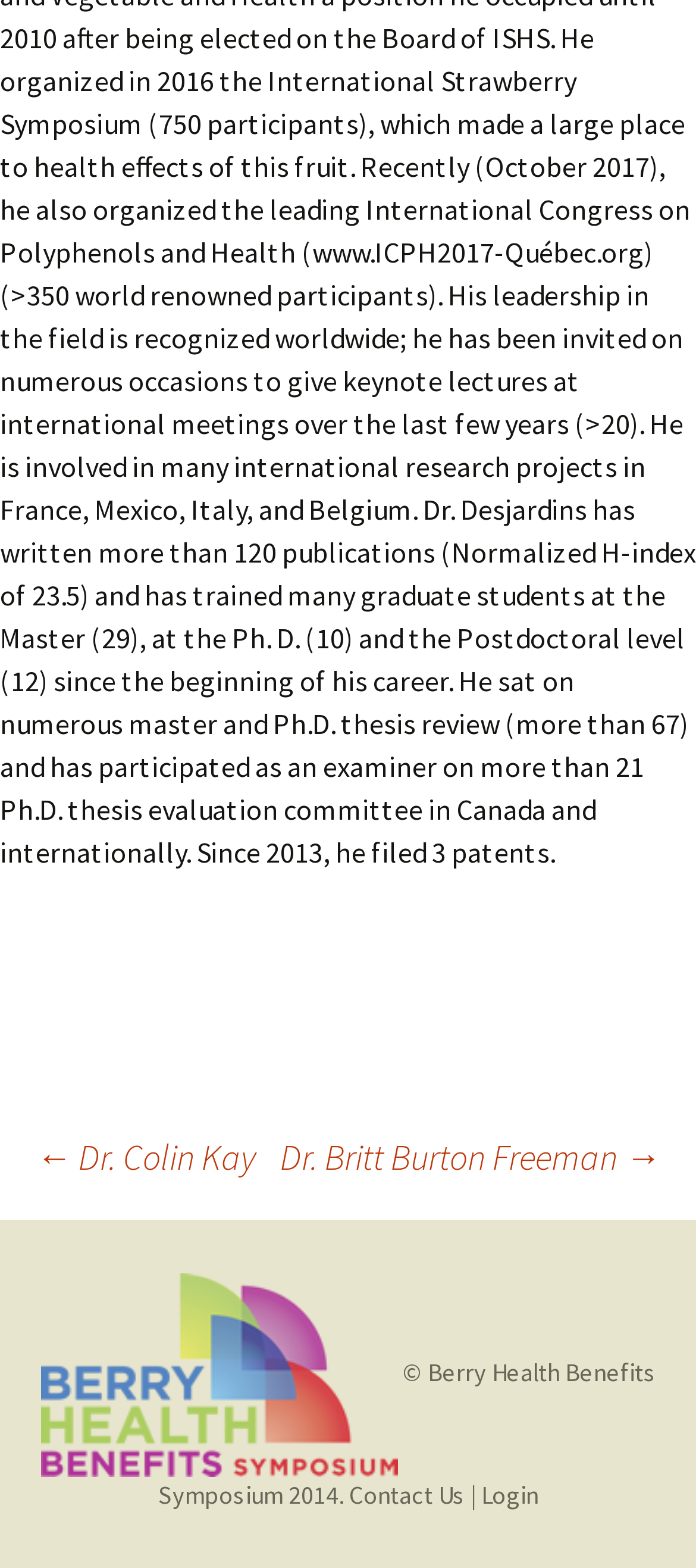What is the year of the symposium? From the image, respond with a single word or brief phrase.

2014